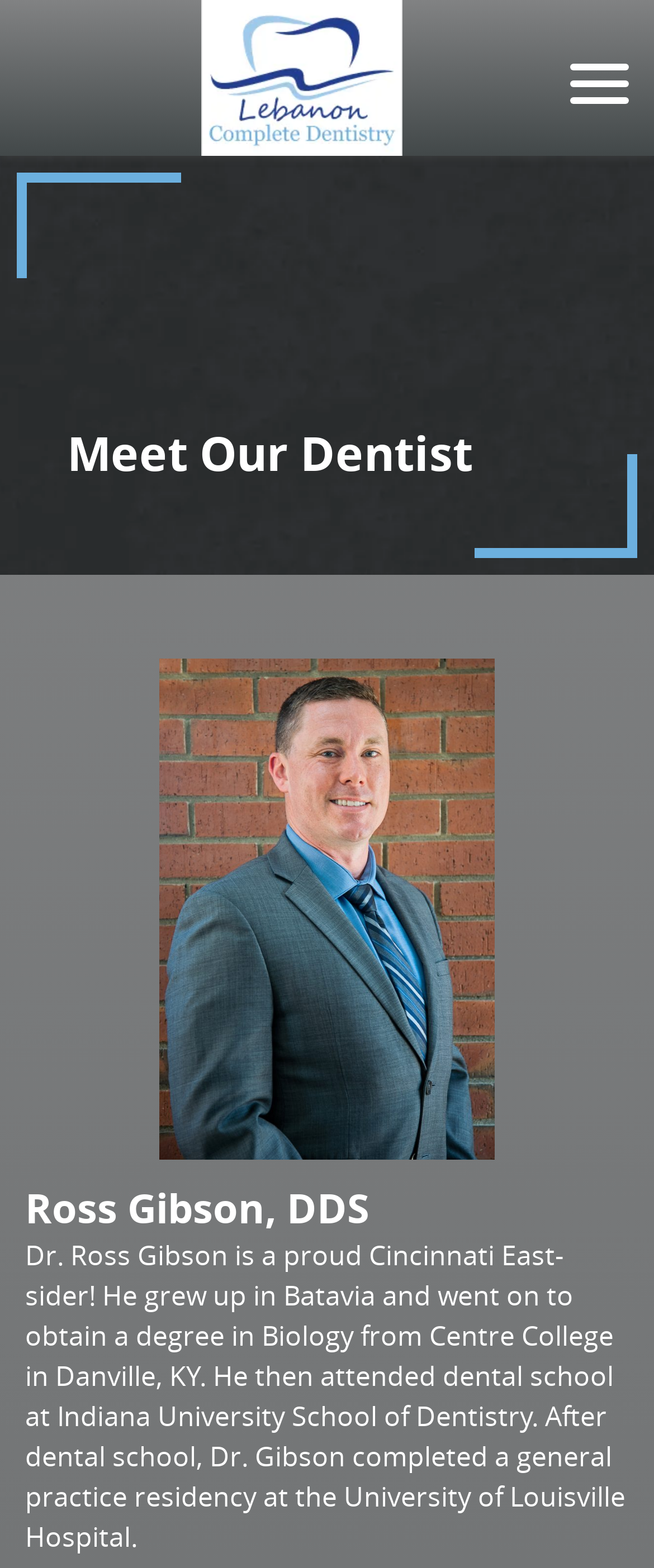Provide a thorough and detailed response to the question by examining the image: 
What is the location of the dentist's office?

The location of the dentist's office can be inferred from the Google maps link and the static text 'Directions' associated with it, which suggests that the office is located in Lebanon, OH.